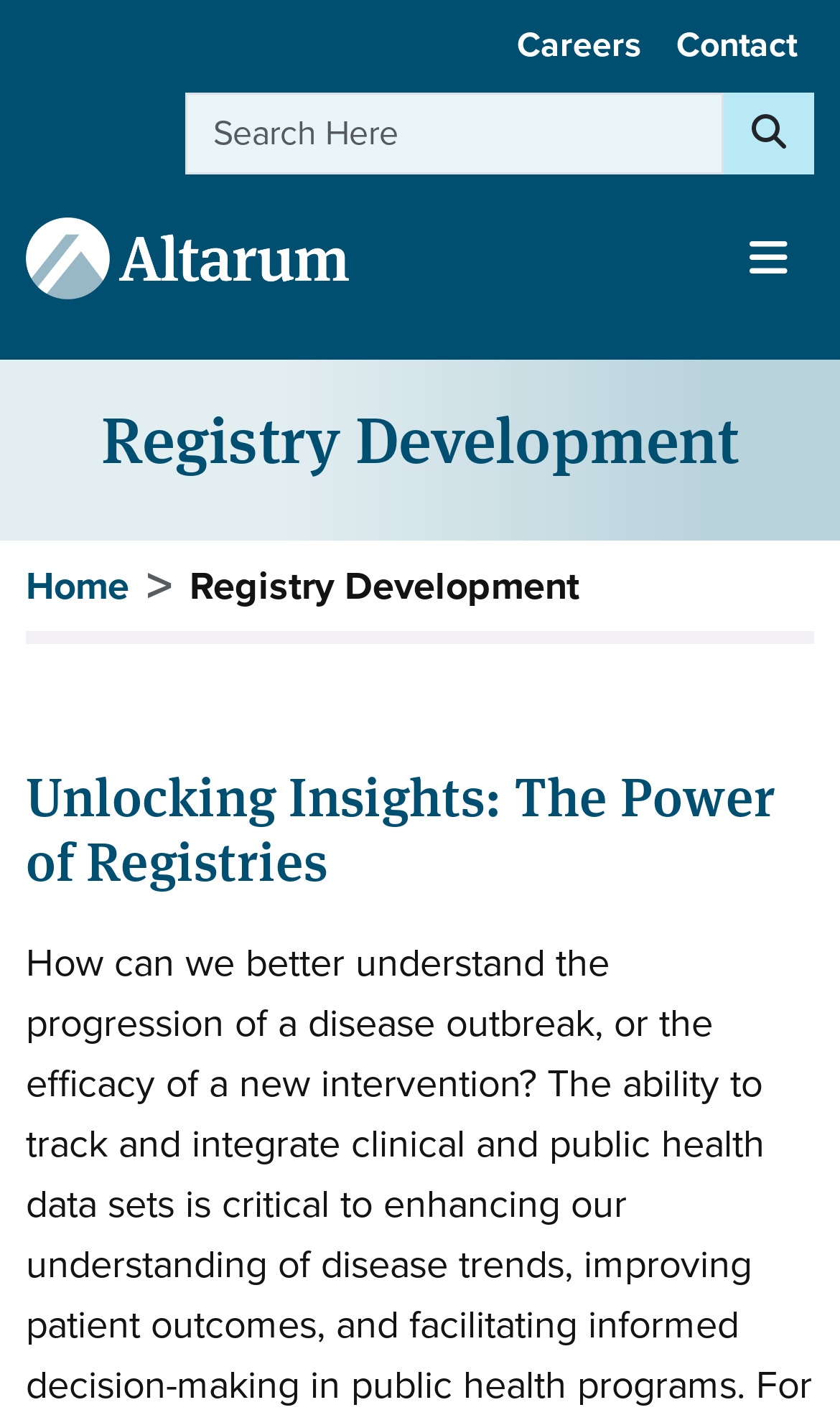Is the search box above the logo?
Look at the image and respond to the question as thoroughly as possible.

I compared the y1 and y2 coordinates of the search box and the logo. The search box has a y1 coordinate of 0.064, while the logo has a y1 coordinate of 0.152. Since 0.152 is greater than 0.064, the logo is above the search box.